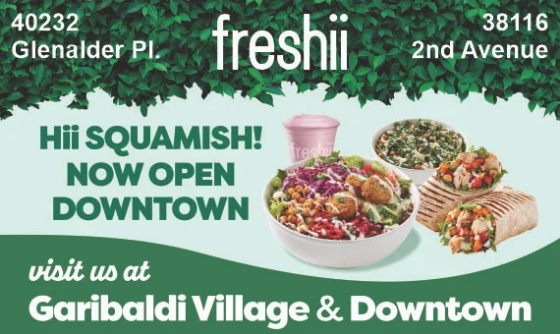Use the information in the screenshot to answer the question comprehensively: How many locations are mentioned in the advertisement?

The address details include '40232 Glenalder Pl.' and '38116 2nd Avenue', directing potential customers to the locations in Garibaldi Village and downtown, which implies that there are two locations mentioned in the advertisement.